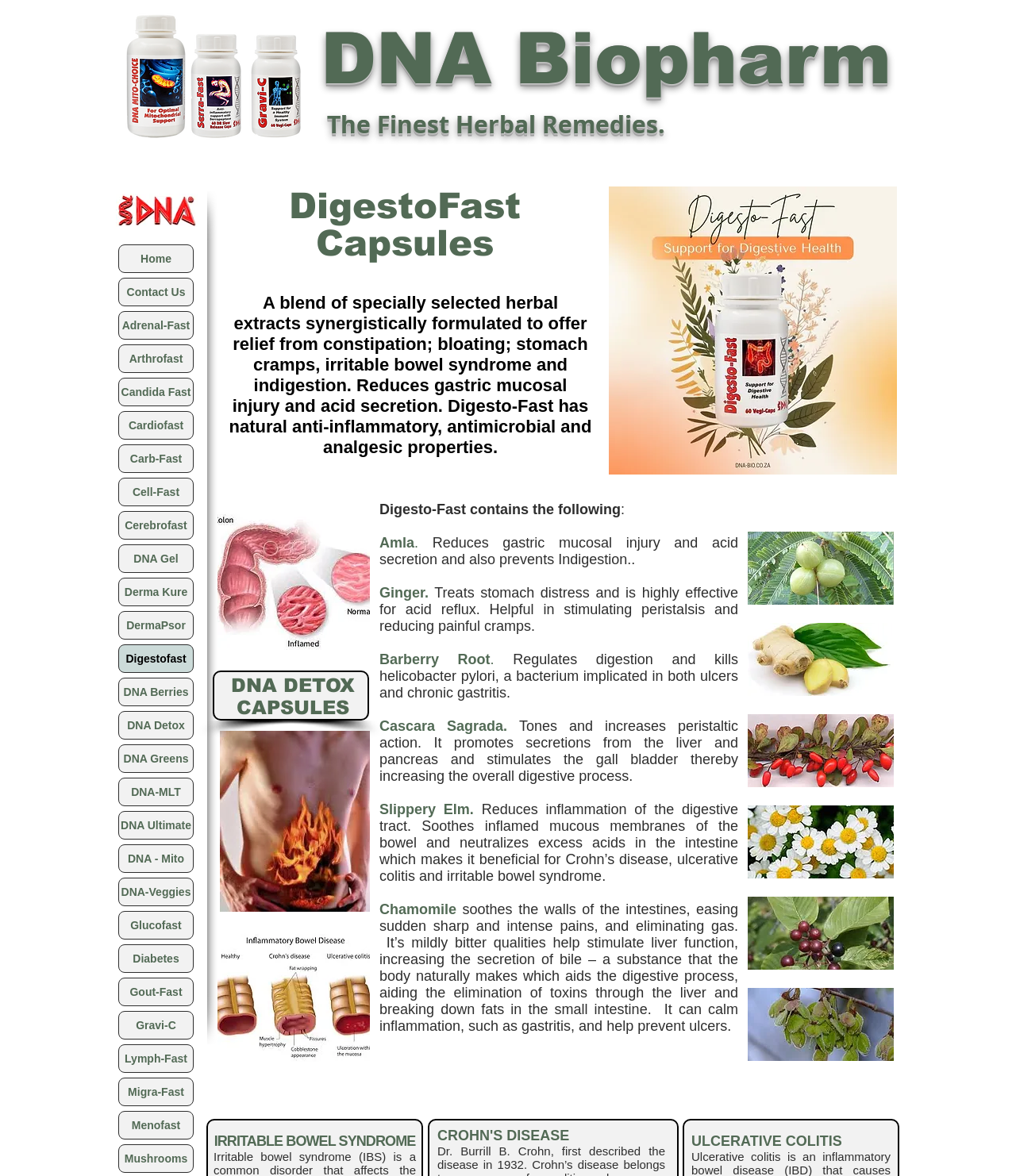What is the name of the product?
Provide a fully detailed and comprehensive answer to the question.

The name of the product can be found in the heading element with the text 'DigestoFast Capsules' and also in the image description 'Digesto-Fast.jpg'.